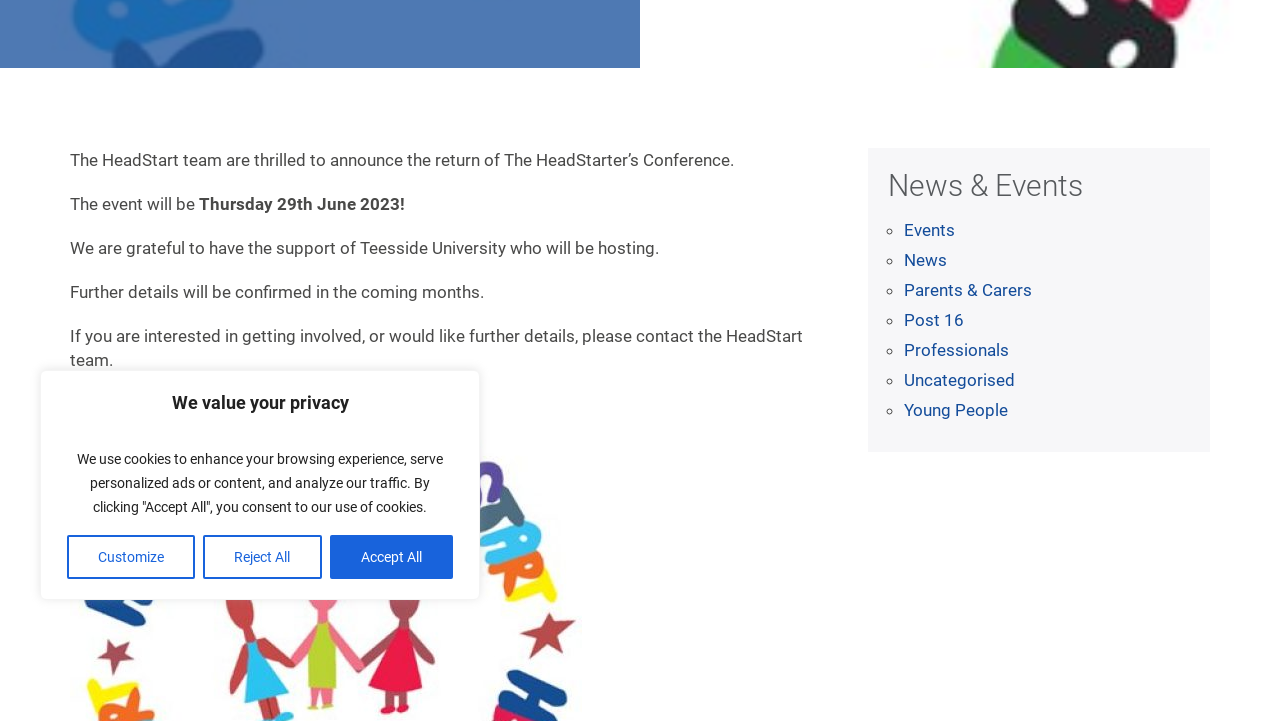Determine the bounding box coordinates for the UI element with the following description: "Parents & Carers". The coordinates should be four float numbers between 0 and 1, represented as [left, top, right, bottom].

[0.706, 0.388, 0.806, 0.416]